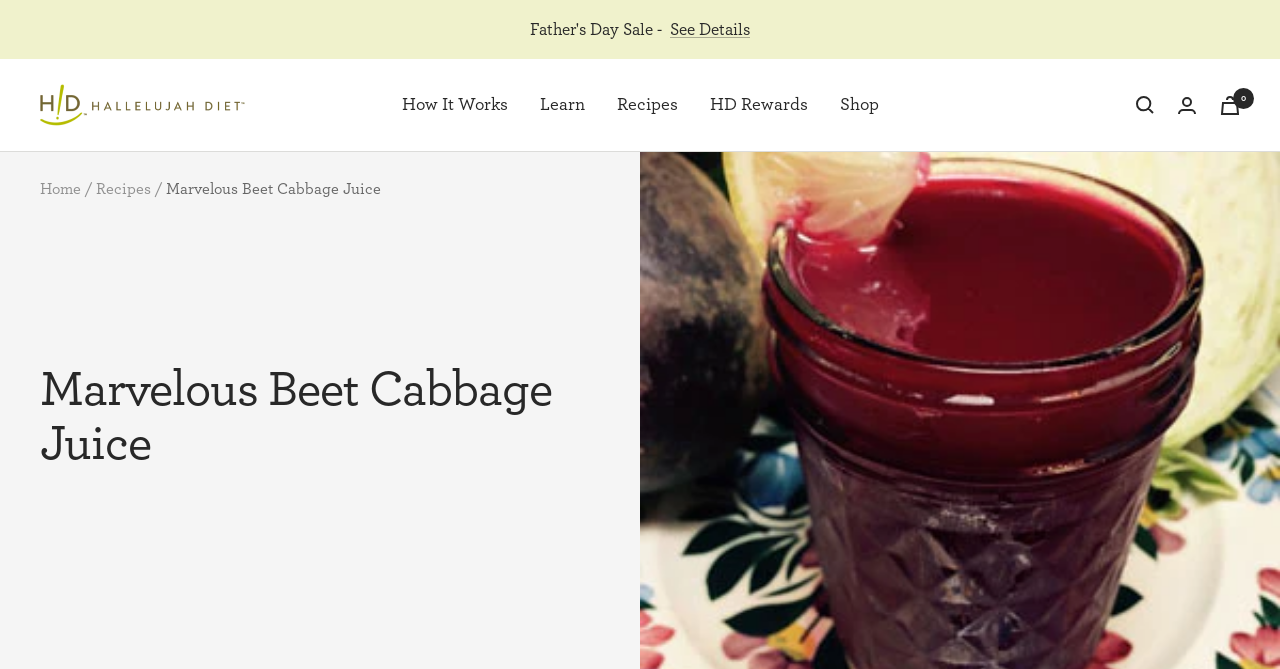Give a one-word or short-phrase answer to the following question: 
What are the main navigation links?

How It Works, Learn, Recipes, HD Rewards, Shop